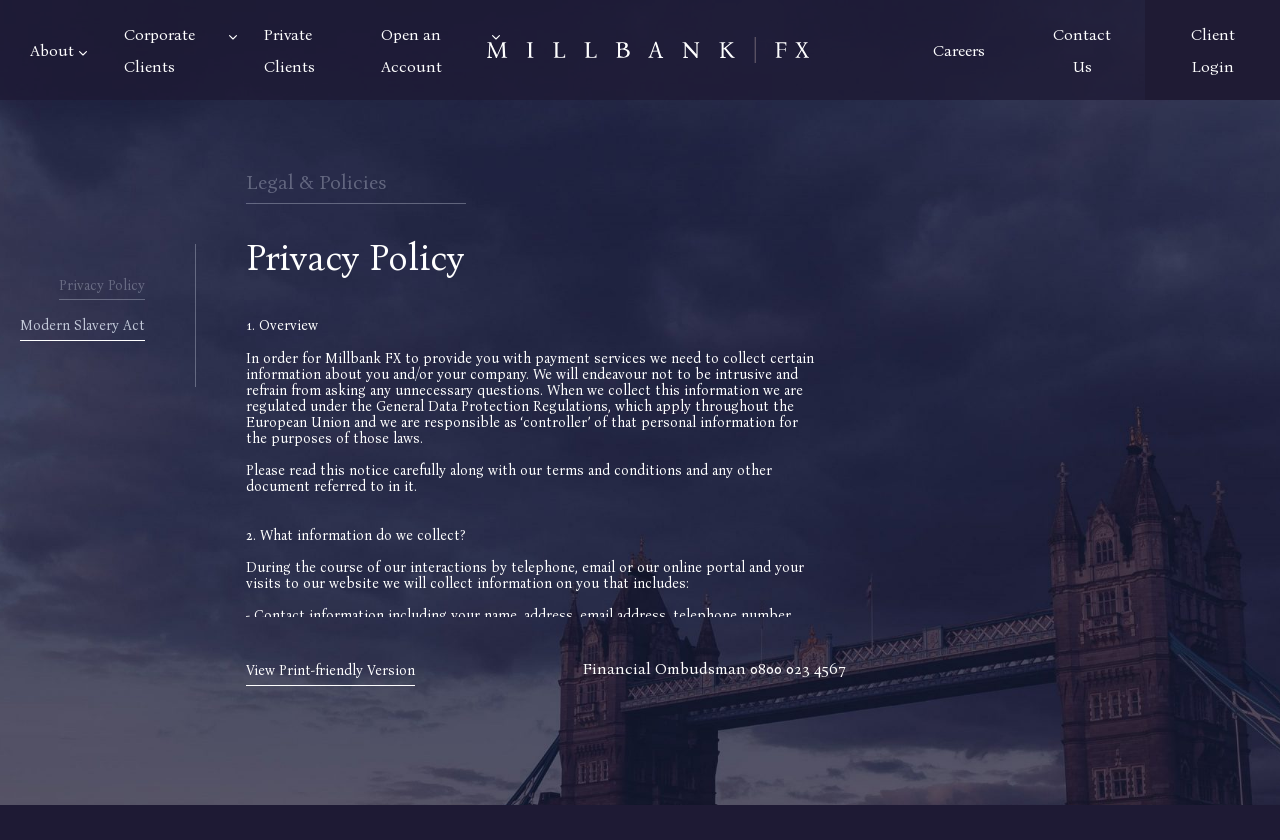Please specify the bounding box coordinates of the area that should be clicked to accomplish the following instruction: "Click on Corporate Clients". The coordinates should consist of four float numbers between 0 and 1, i.e., [left, top, right, bottom].

[0.081, 0.021, 0.191, 0.098]